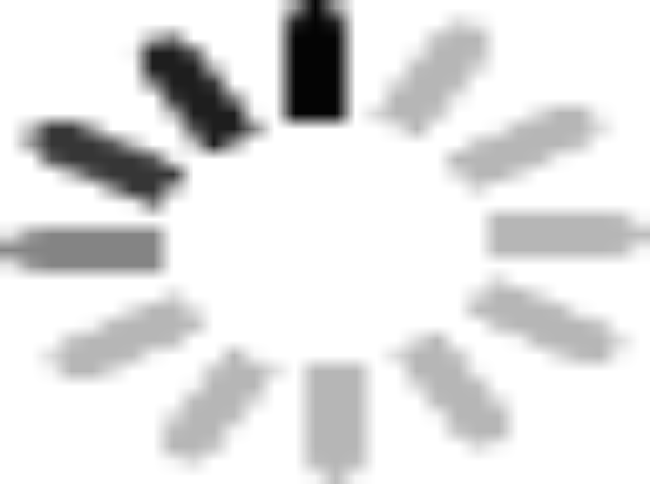What shape is the loading spinner often designed as?
Answer the question using a single word or phrase, according to the image.

Circular